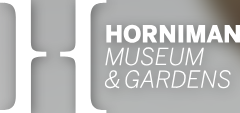Identify and describe all the elements present in the image.

The image showcases the logo of the Horniman Museum and Gardens, a renowned cultural institution located in London, UK. The logo features the name "HORNIMAN" prominently displayed in uppercase letters, complemented by "MUSEUM & GARDENS" in a stylized, elegant font. This branding symbolizes the museum's commitment to showcasing an array of collections, including anthropology, natural history, and musical instruments, while also highlighting its beautiful gardens. The Horniman Museum is known for its mission to inspire a love of learning and discovery, making it a significant destination for both tourism and education.